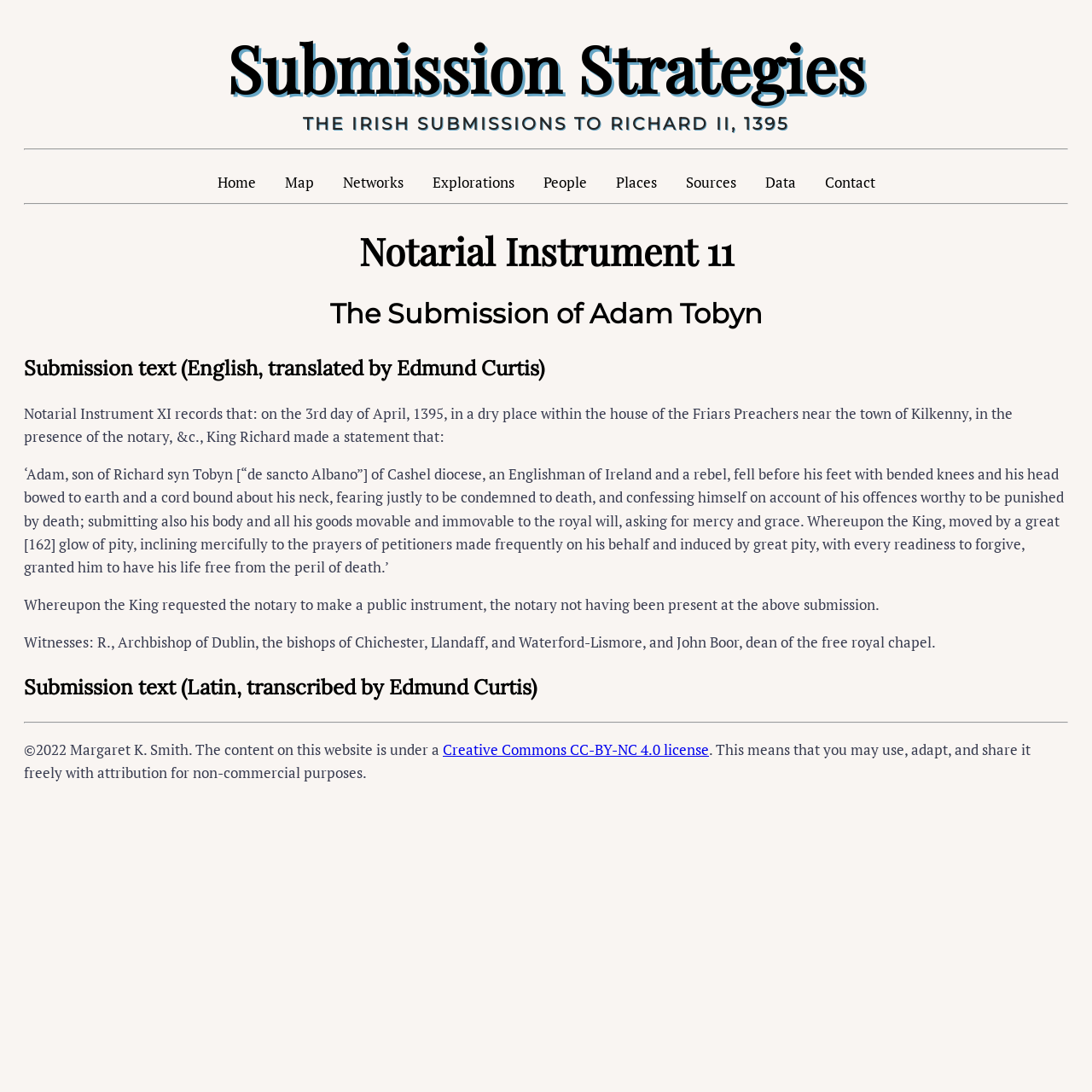Identify the bounding box coordinates of the clickable section necessary to follow the following instruction: "Click on the 'Submission Strategies' link". The coordinates should be presented as four float numbers from 0 to 1, i.e., [left, top, right, bottom].

[0.022, 0.061, 0.978, 0.063]